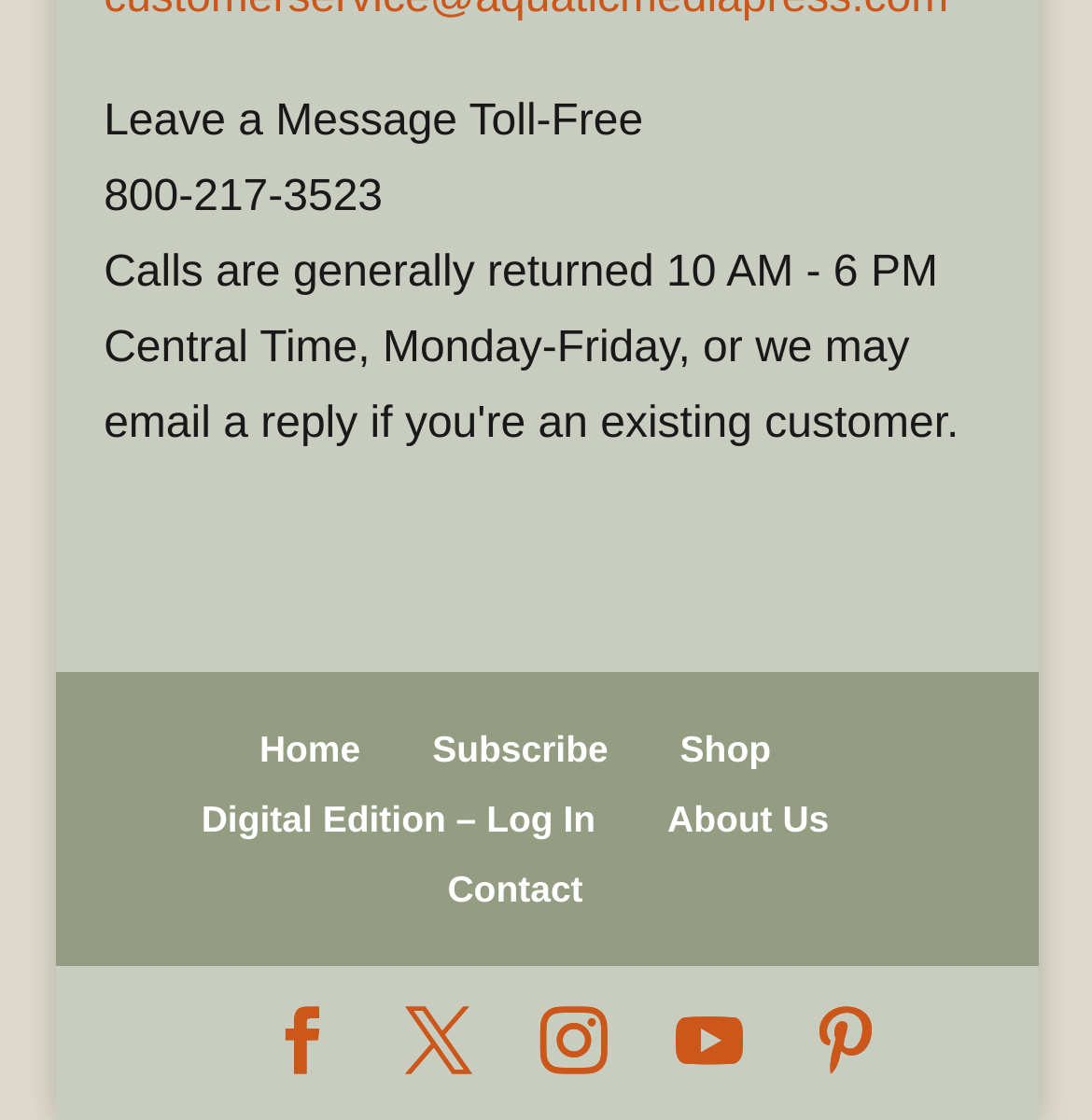Given the element description "Digital Edition – Log In", identify the bounding box of the corresponding UI element.

[0.184, 0.712, 0.545, 0.749]